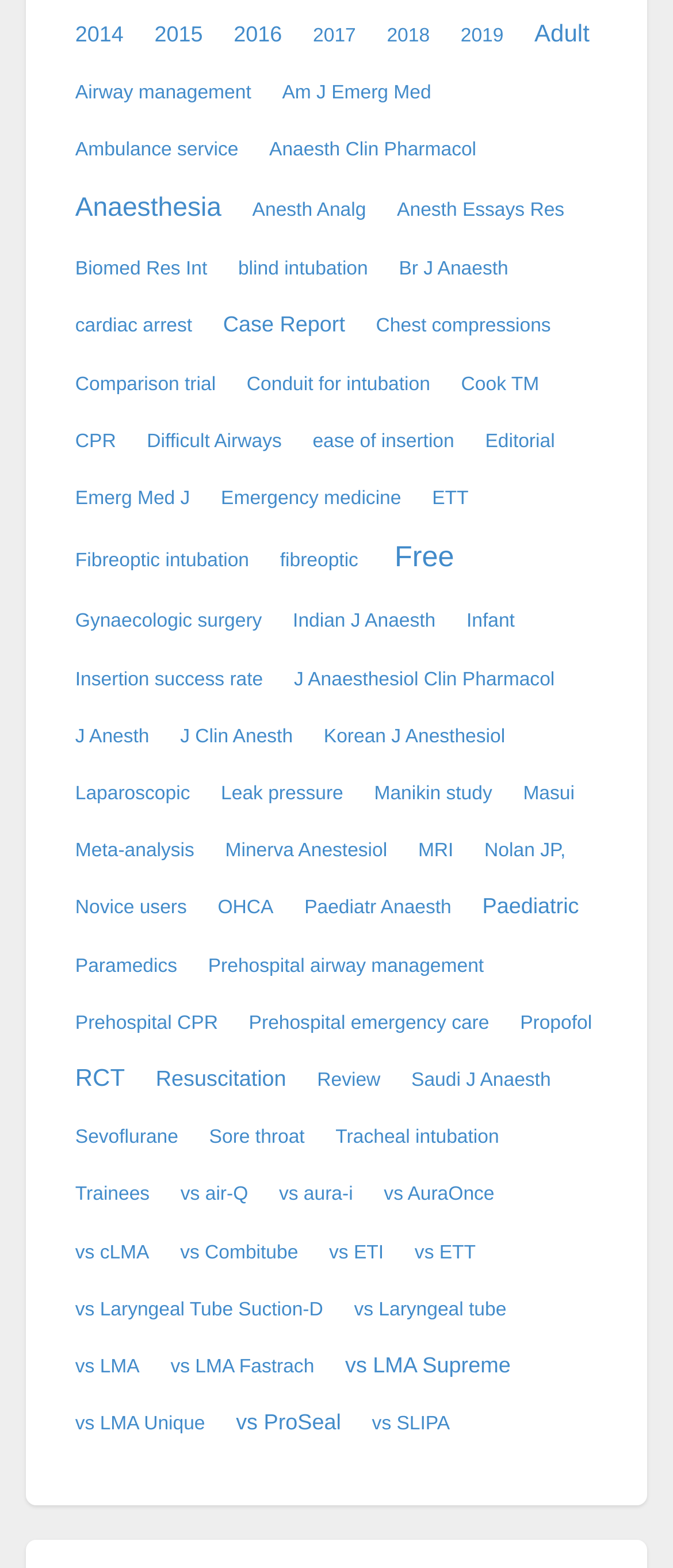Please specify the bounding box coordinates of the clickable region necessary for completing the following instruction: "Visit the page about 'Anaesthesia'". The coordinates must consist of four float numbers between 0 and 1, i.e., [left, top, right, bottom].

[0.104, 0.12, 0.337, 0.145]